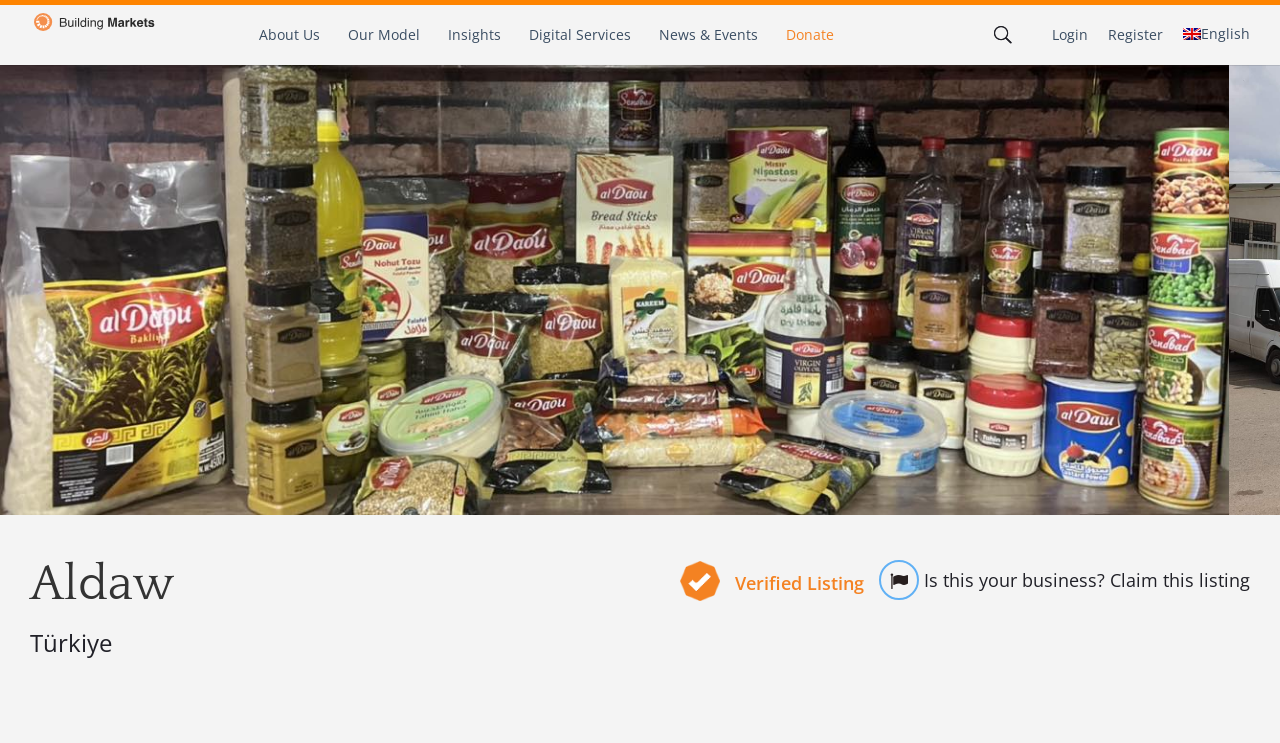Please find the bounding box coordinates of the element's region to be clicked to carry out this instruction: "claim this listing".

[0.675, 0.754, 0.977, 0.808]